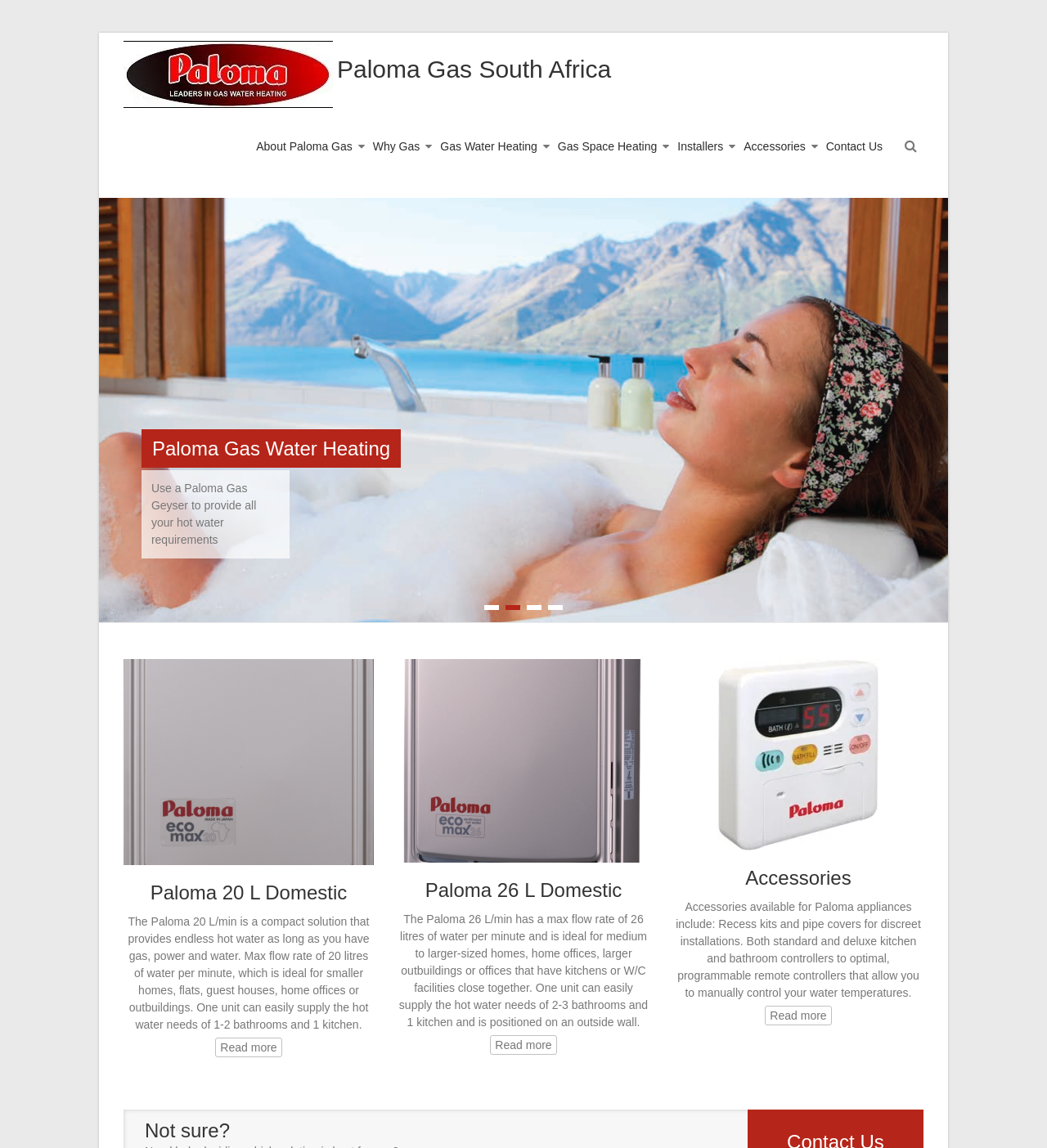Locate the bounding box coordinates of the clickable area needed to fulfill the instruction: "Contact Us".

[0.789, 0.11, 0.843, 0.172]